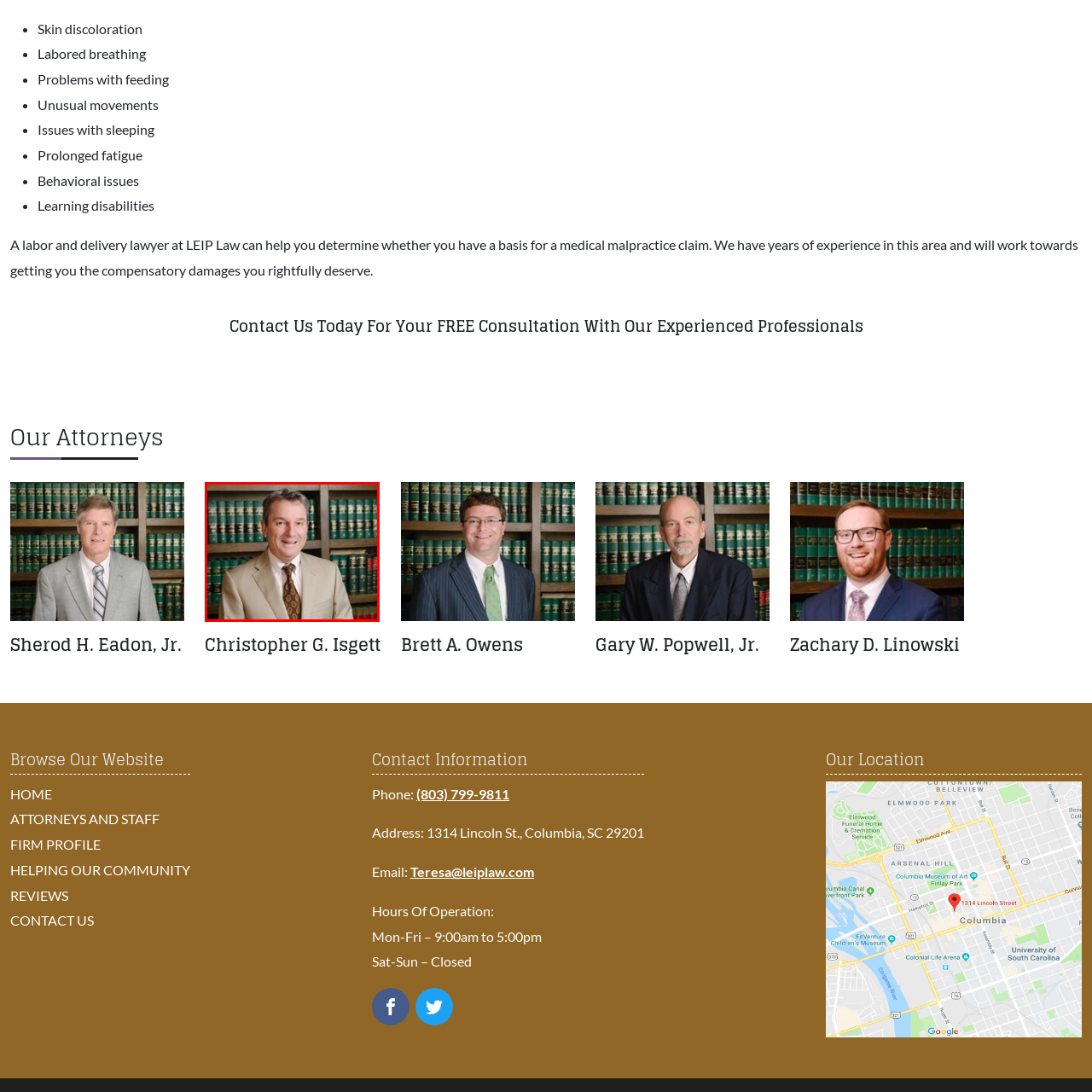Elaborate on the scene depicted within the red bounding box in the image.

A professional portrait of attorney Christopher G. Isgett, who is shown smiling confidently against a backdrop of shelves filled with law books. Dressed in a light-colored suit with a patterned tie, he exemplifies a friendly and approachable demeanor, suitable for a legal professional. This image represents his role in providing legal expertise and support, particularly in the context of helping clients navigate the complexities of law.